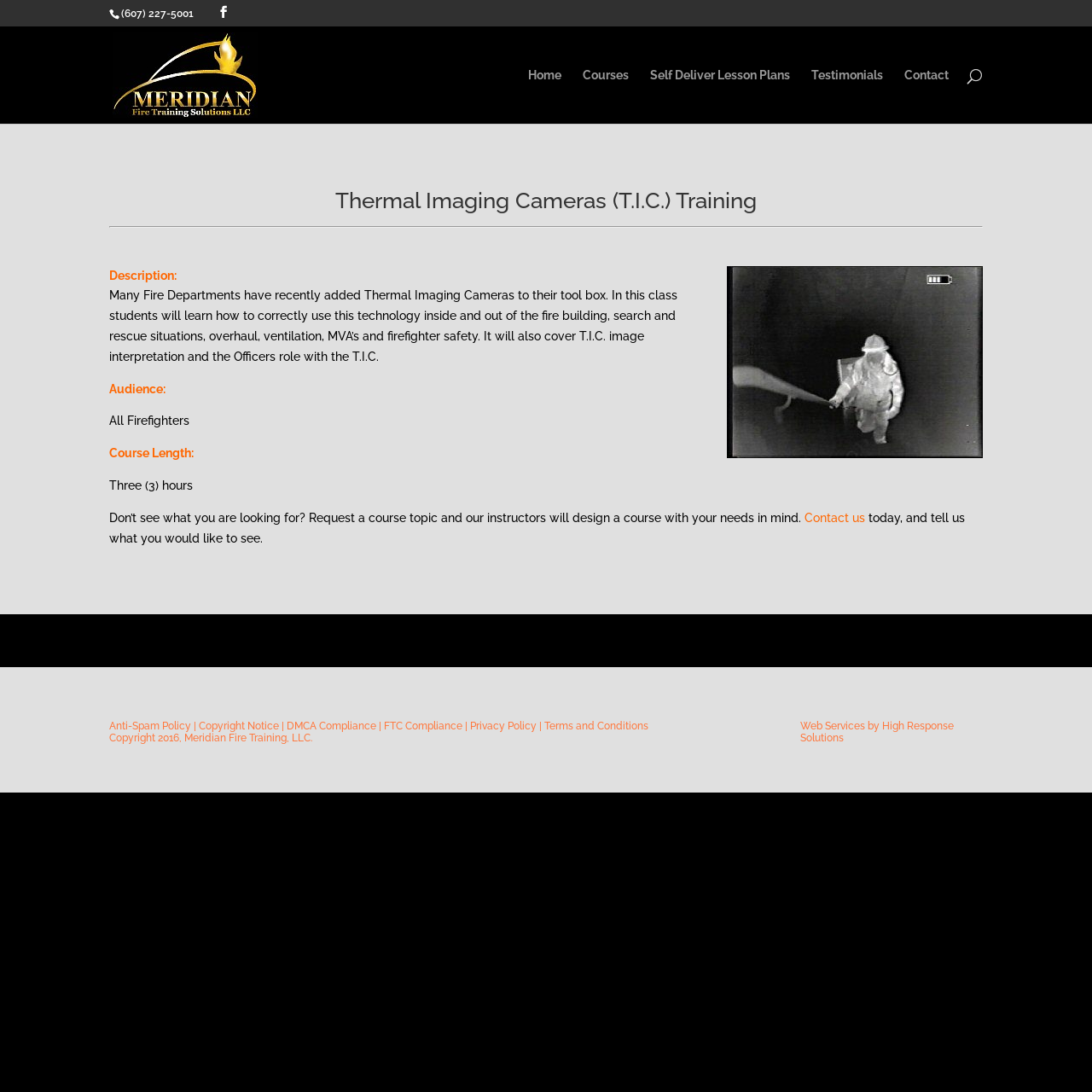Please identify the bounding box coordinates of the area I need to click to accomplish the following instruction: "Call the phone number".

[0.111, 0.007, 0.177, 0.018]